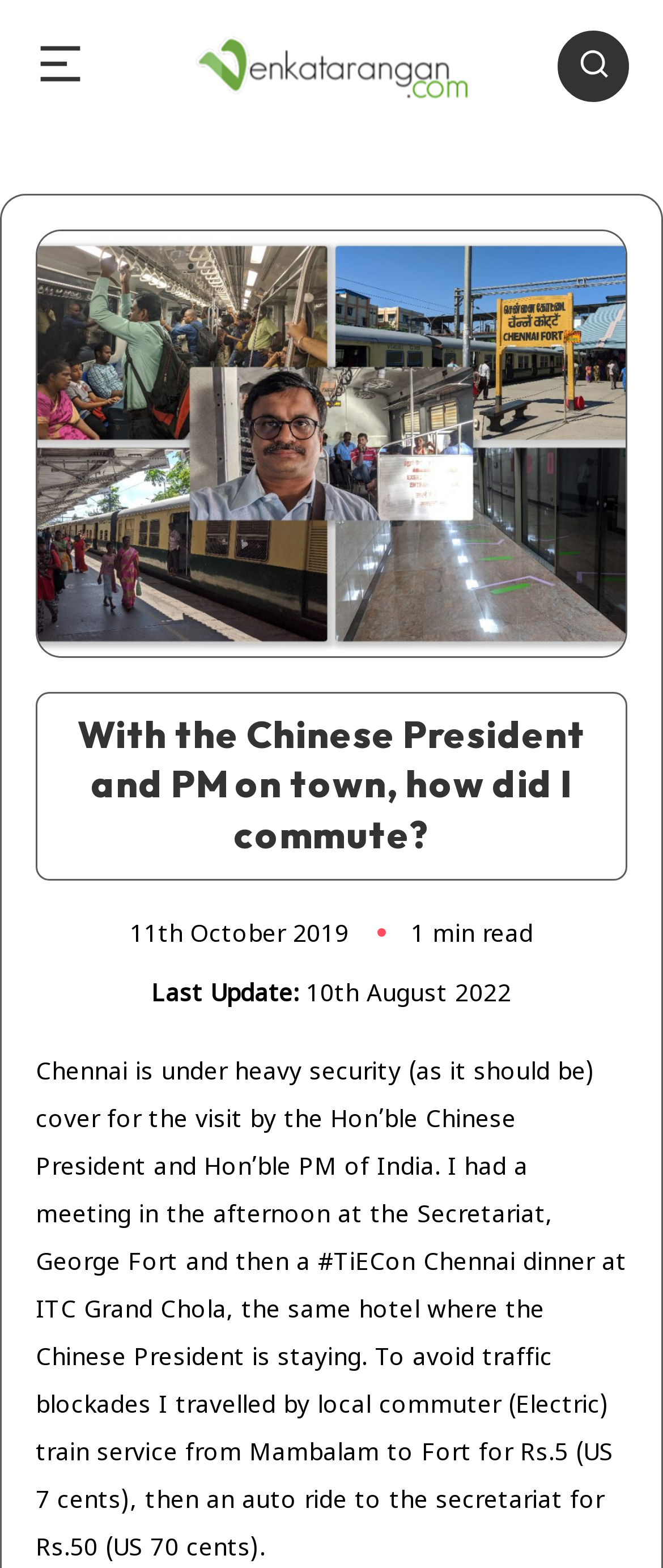Where did the author have a meeting?
Answer the question with a single word or phrase by looking at the picture.

Secretariat, George Fort